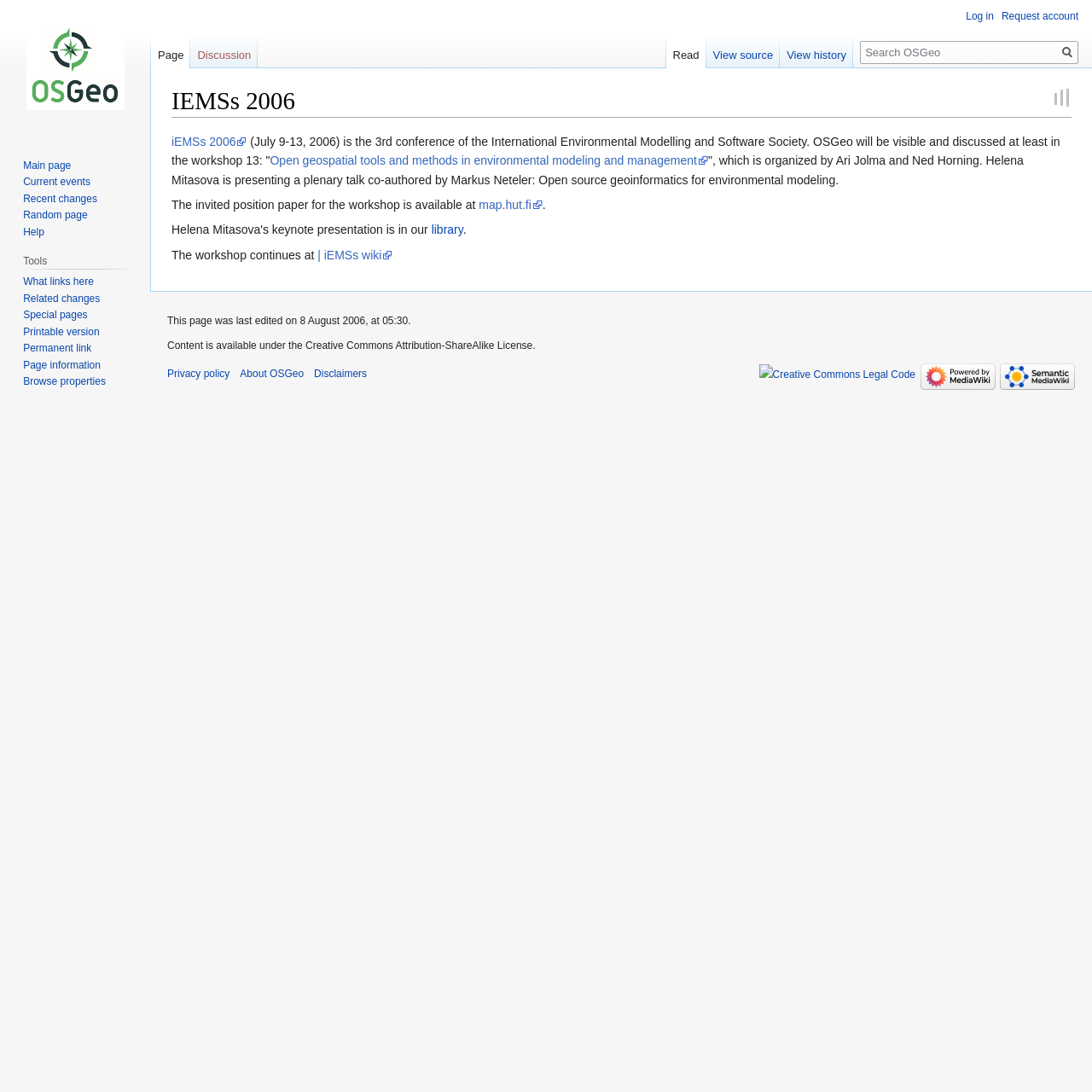Determine the bounding box coordinates of the clickable region to follow the instruction: "Visit the main page".

[0.006, 0.0, 0.131, 0.125]